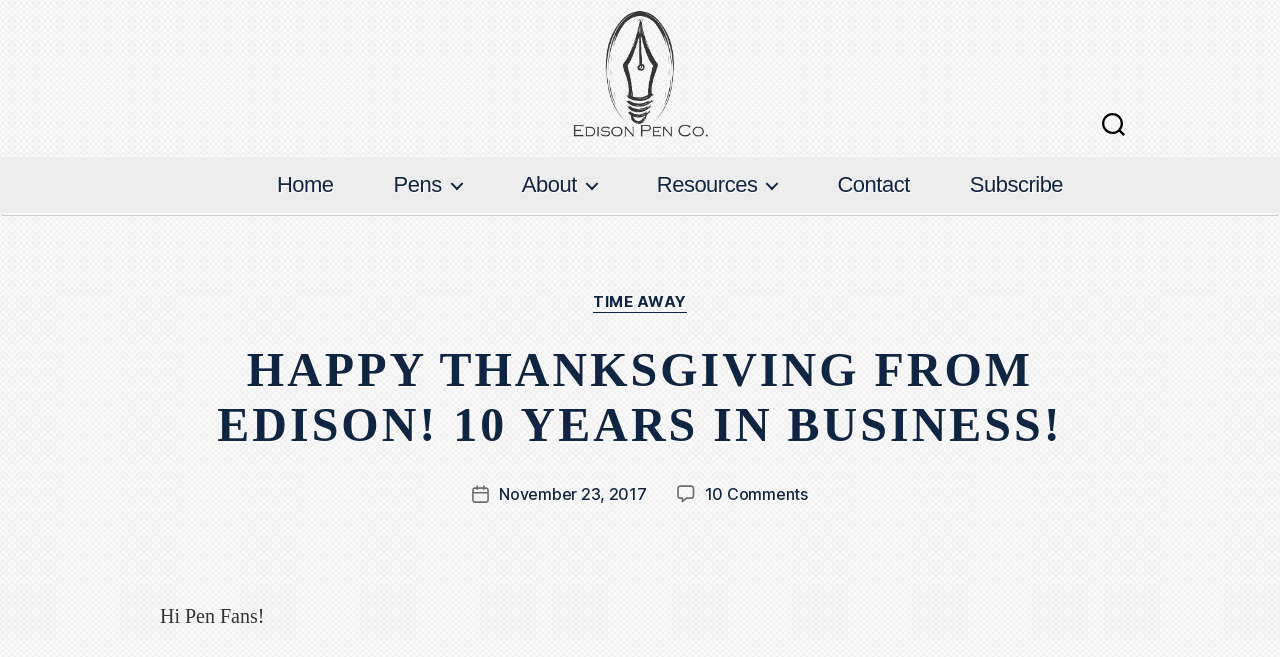Summarize the webpage with intricate details.

The webpage is a blog post from Edison Pen Co, celebrating their 10-year business anniversary. At the top, there are four social media links aligned horizontally, followed by a logo of Edison Pen Co, which is also a link. On the top right, there is a button, but its purpose is unclear.

Below the logo, there is a horizontal navigation menu with six links: Home, Pens, About, Resources, Contact, and Subscribe. The Subscribe link has a dropdown menu with a category section, featuring a link to "TIME AWAY".

The main content of the page is a blog post, titled "HAPPY THANKSGIVING FROM EDISON! 10 YEARS IN BUSINESS!" in a large font. The post is dated November 23, 2017, and has 10 comments. The content of the post is not explicitly stated, but it appears to be a personal message from the author, discussing their business anniversary and Thanksgiving.